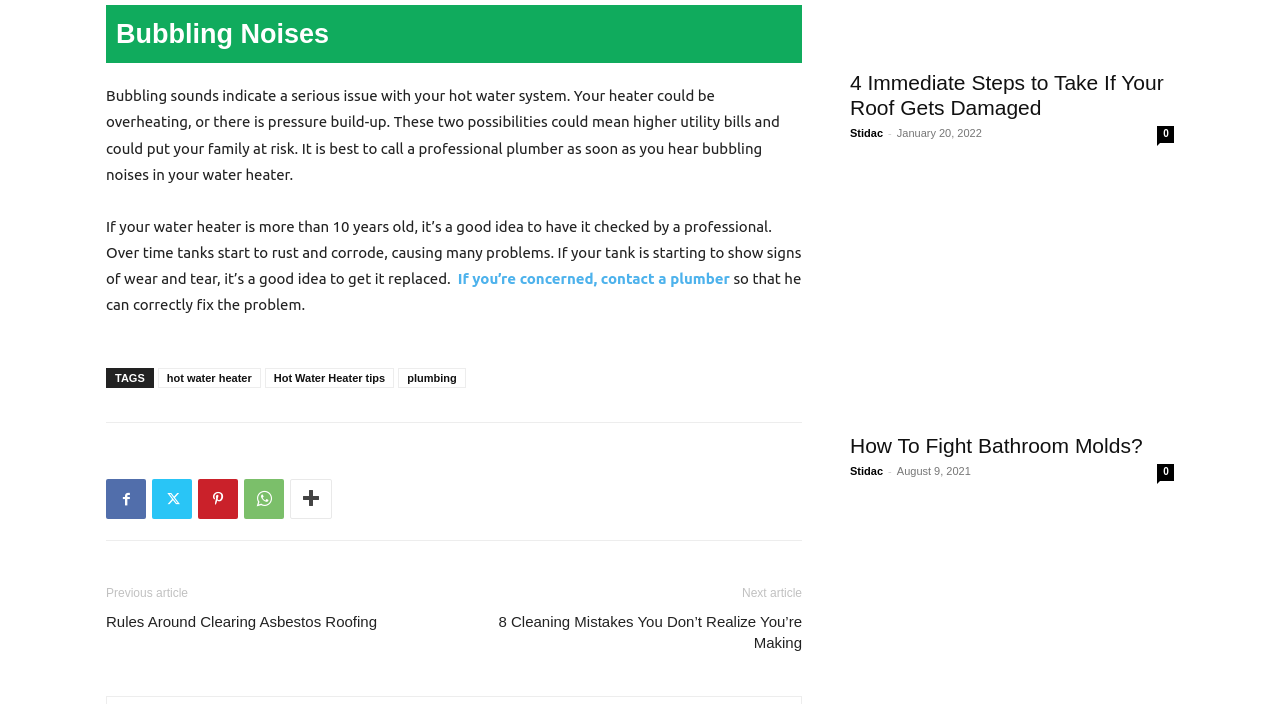Identify the bounding box coordinates for the region to click in order to carry out this instruction: "Read the article about fighting bathroom molds". Provide the coordinates using four float numbers between 0 and 1, formatted as [left, top, right, bottom].

[0.664, 0.616, 0.893, 0.649]